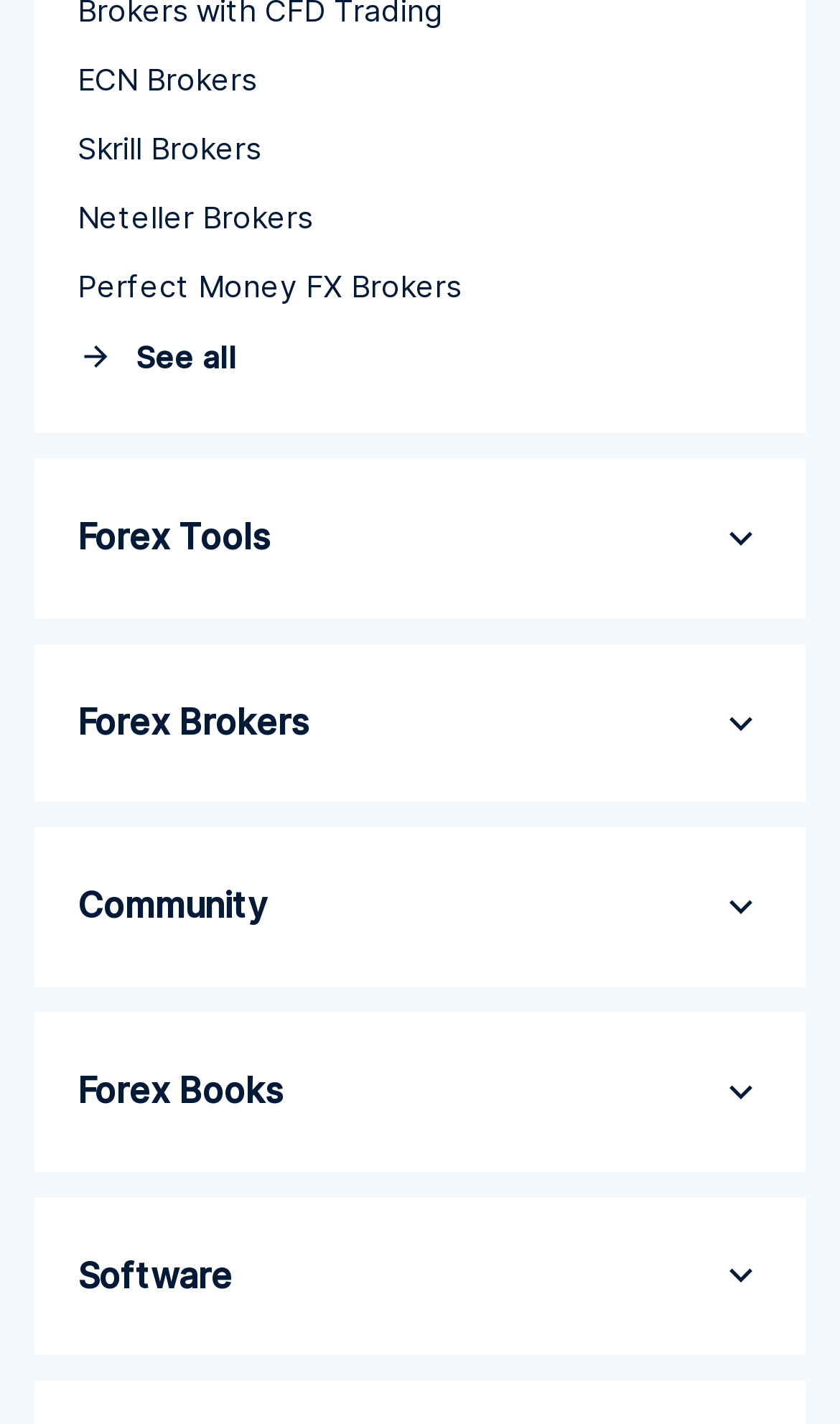Find and specify the bounding box coordinates that correspond to the clickable region for the instruction: "Learn about High Leverage Forex Brokers".

[0.092, 0.865, 0.592, 0.891]